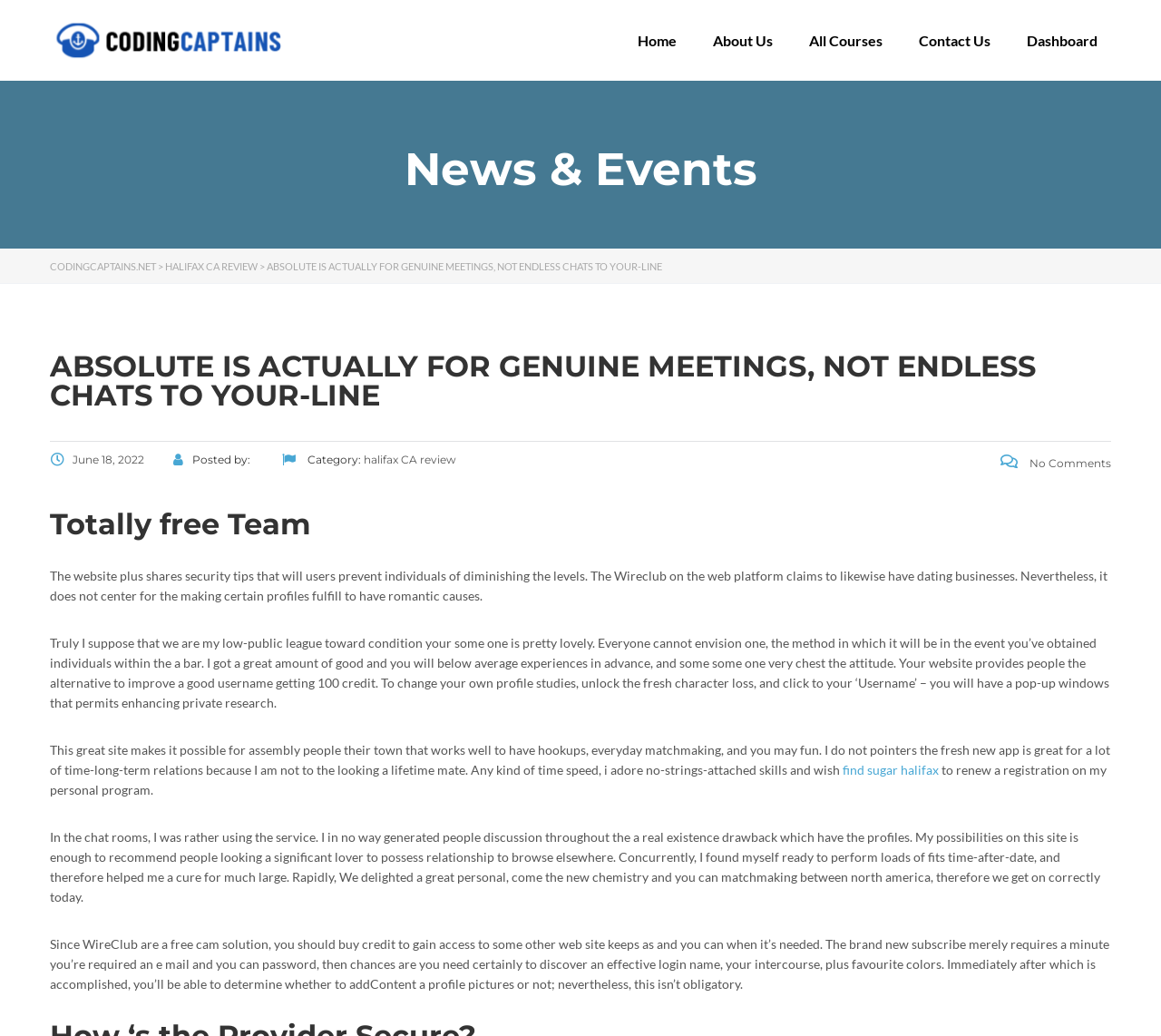Provide the bounding box coordinates of the HTML element described as: "find sugar halifax". The bounding box coordinates should be four float numbers between 0 and 1, i.e., [left, top, right, bottom].

[0.726, 0.736, 0.809, 0.751]